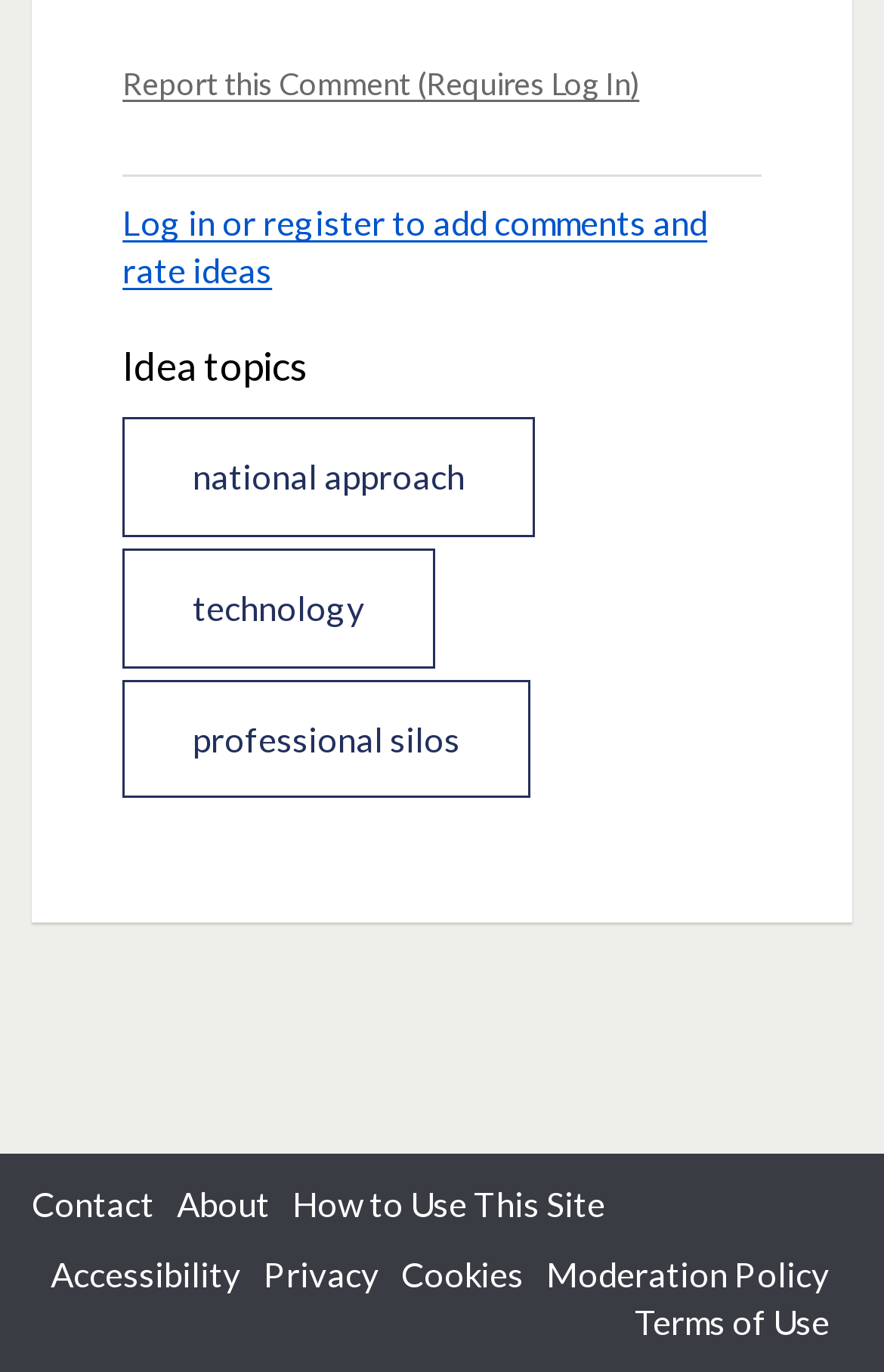Given the description How to Use This Site, predict the bounding box coordinates of the UI element. Ensure the coordinates are in the format (top-left x, top-left y, bottom-right x, bottom-right y) and all values are between 0 and 1.

[0.33, 0.862, 0.684, 0.892]